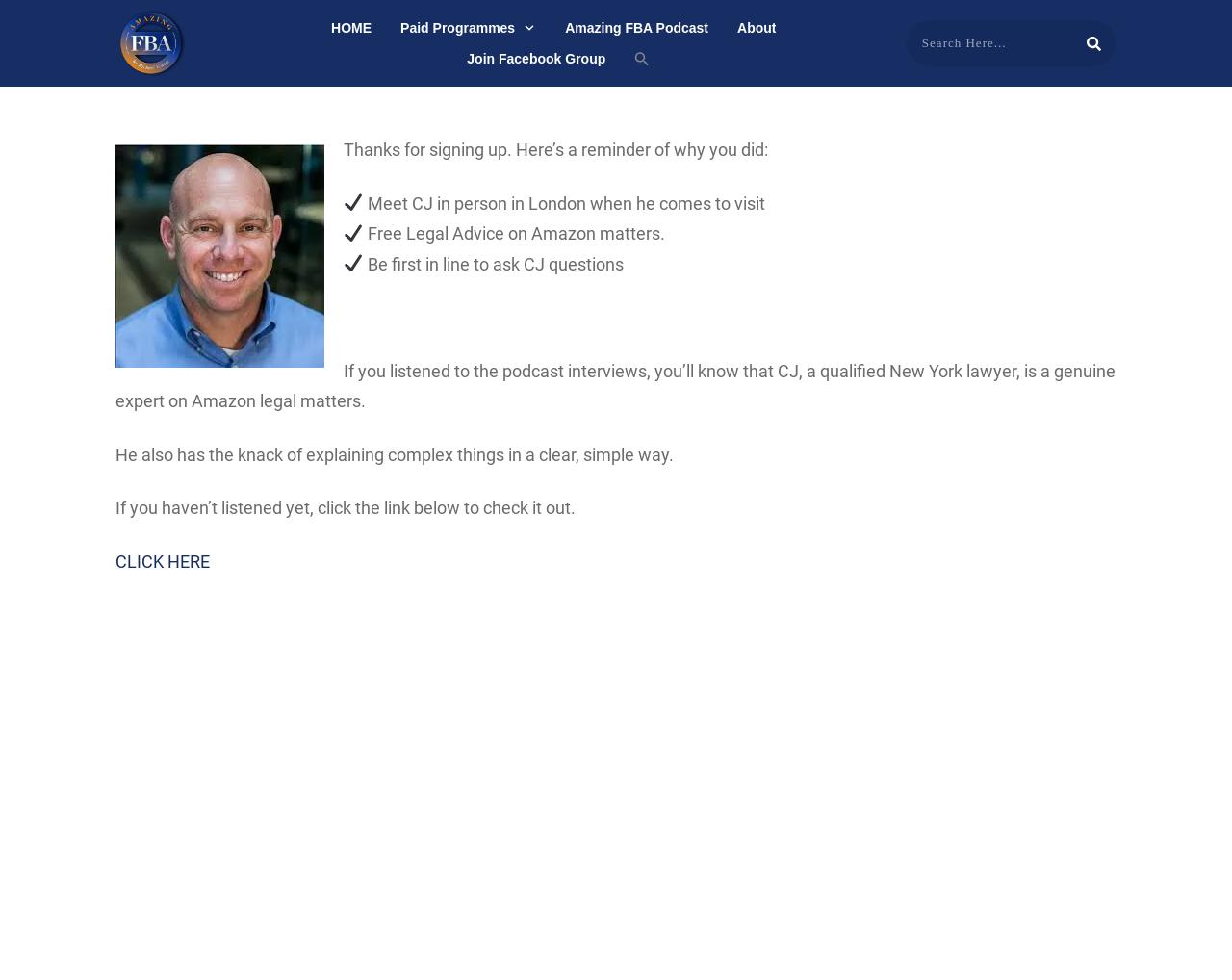Find the bounding box coordinates for the area that must be clicked to perform this action: "Search for something".

[0.739, 0.025, 0.903, 0.064]